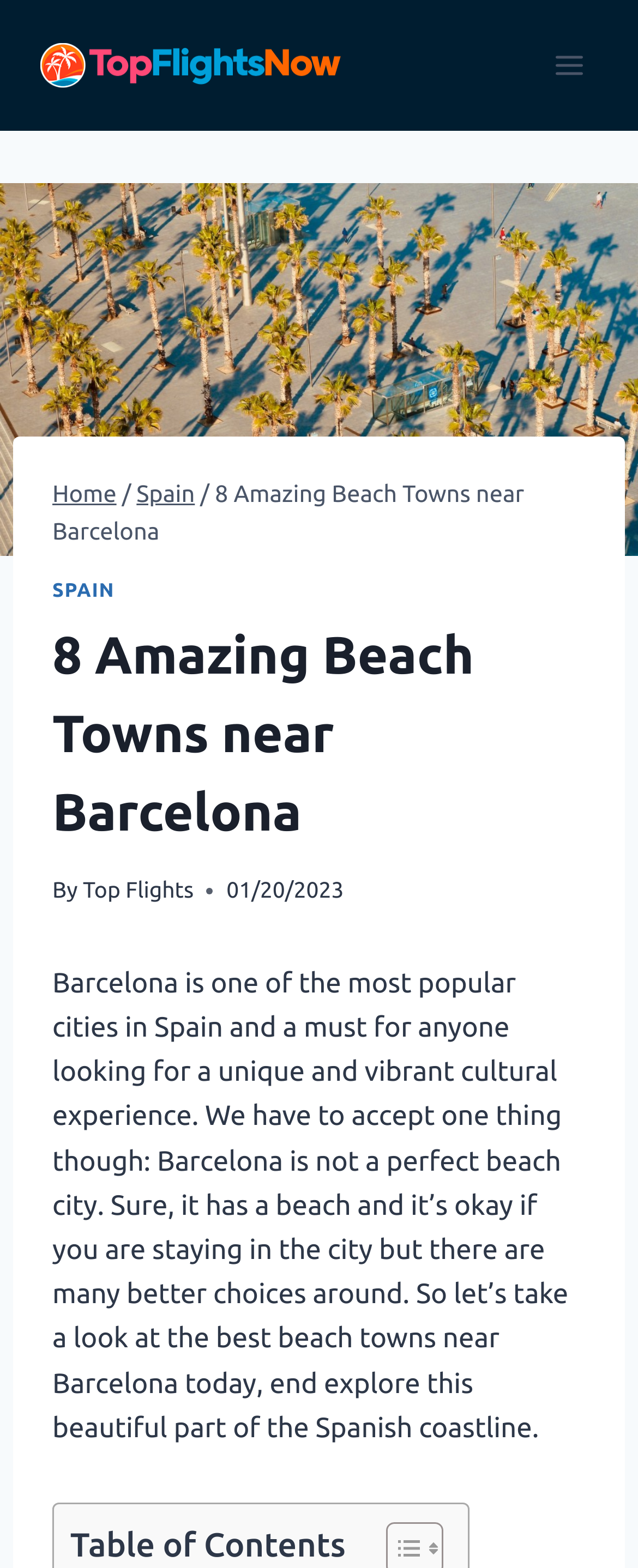What is the logo of the website?
Using the image, provide a detailed and thorough answer to the question.

The logo of the website is located at the top left corner of the webpage, and it is an image with the text 'TopFlightsNow'.